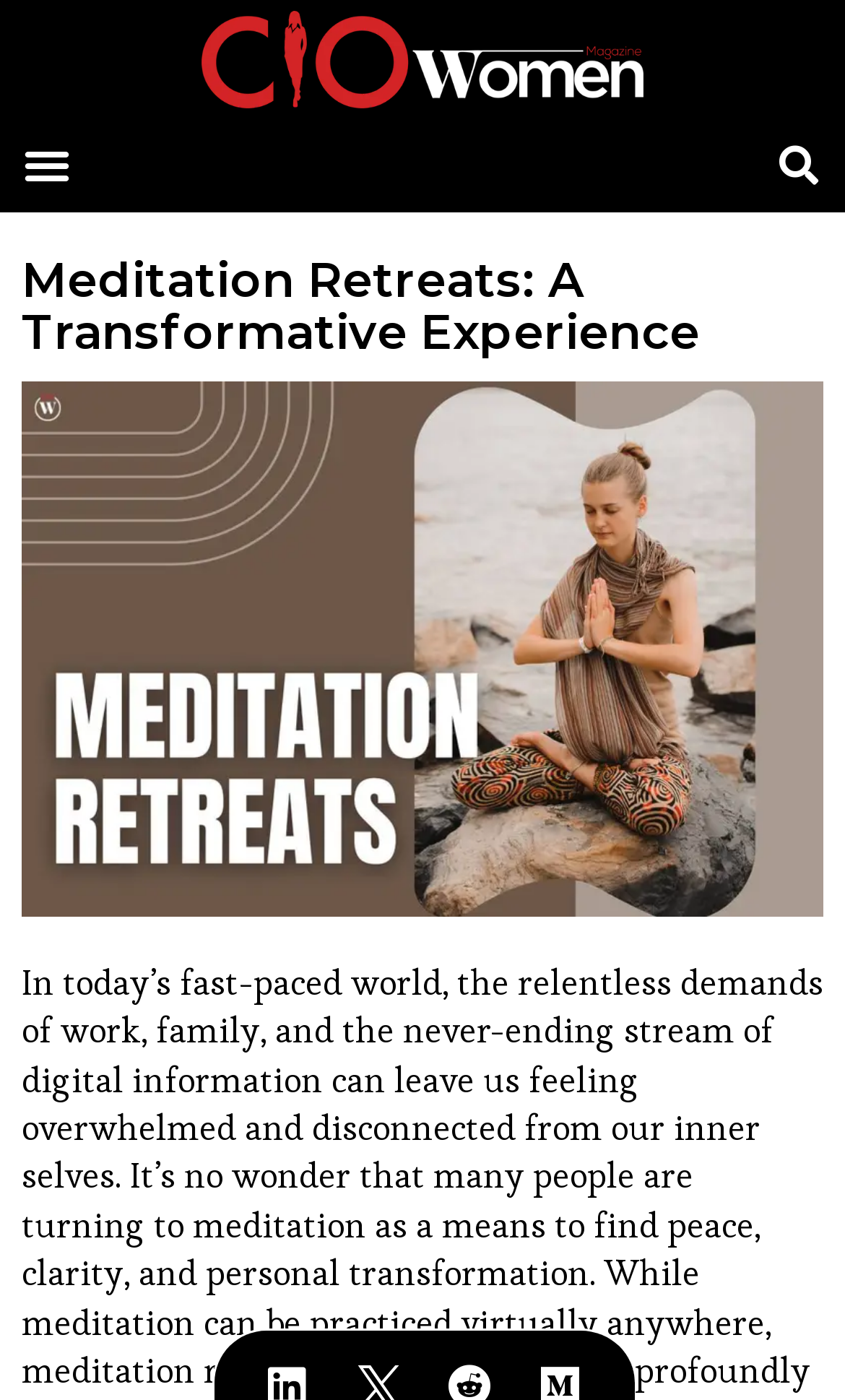Determine the bounding box coordinates for the UI element matching this description: "Menu".

[0.013, 0.093, 0.097, 0.144]